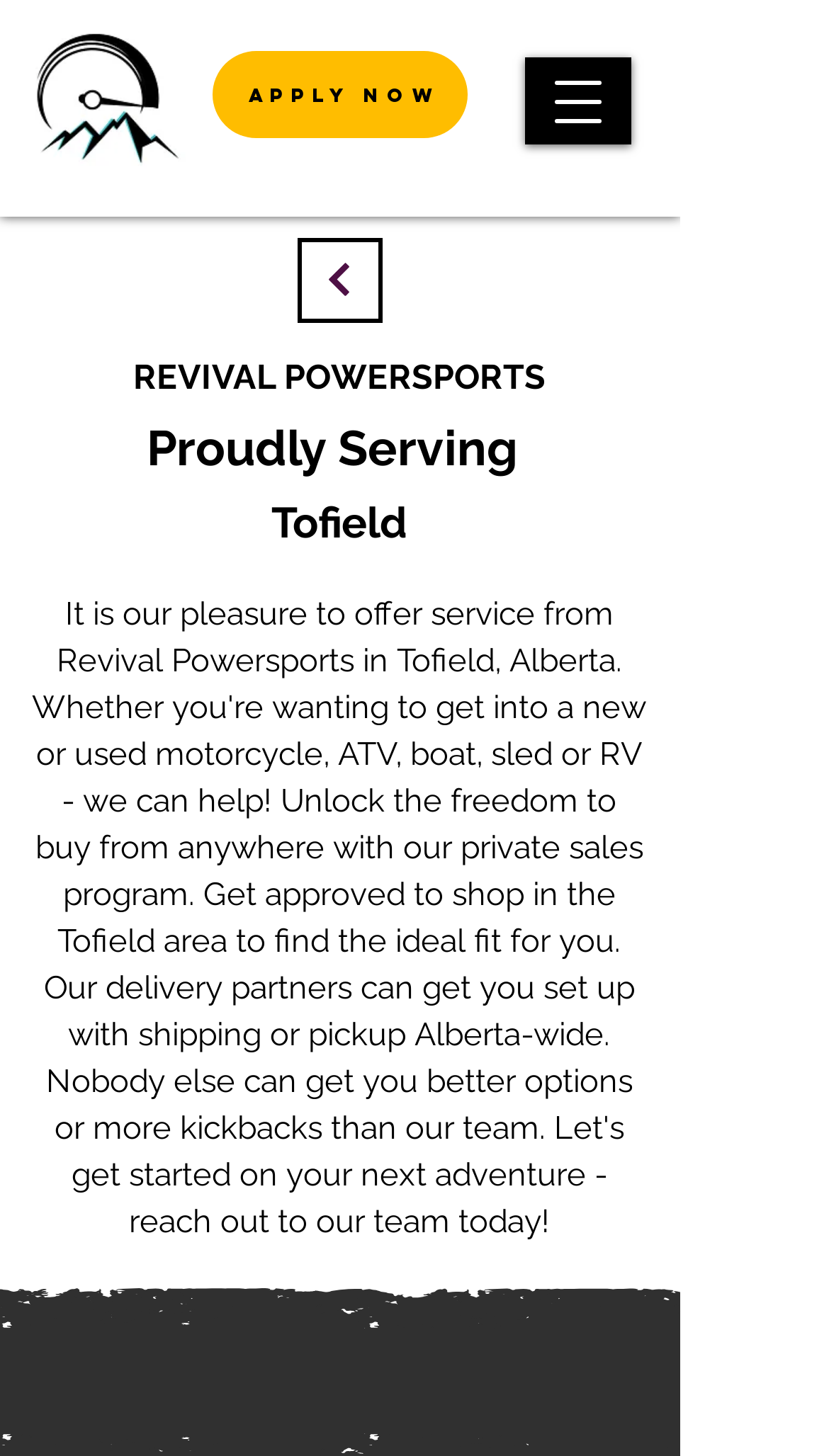What is the name of the company?
Based on the image, answer the question with as much detail as possible.

I determined the answer by looking at the logo element with the text 'Revival Powersports Canada Logo' and the heading elements that mention 'Revival Powersports'.